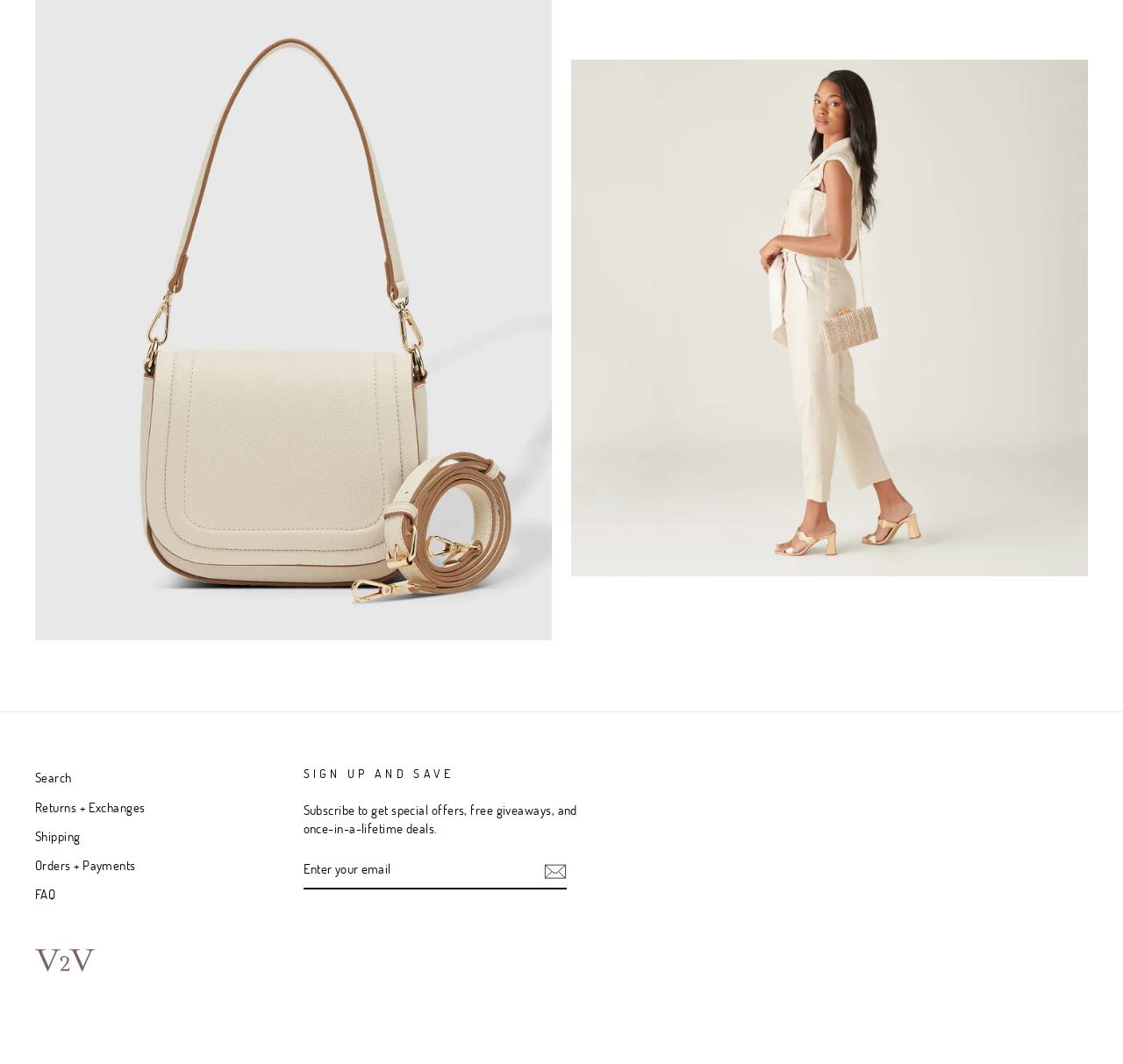Provide a one-word or short-phrase answer to the question:
What is the logo of the website?

V2V